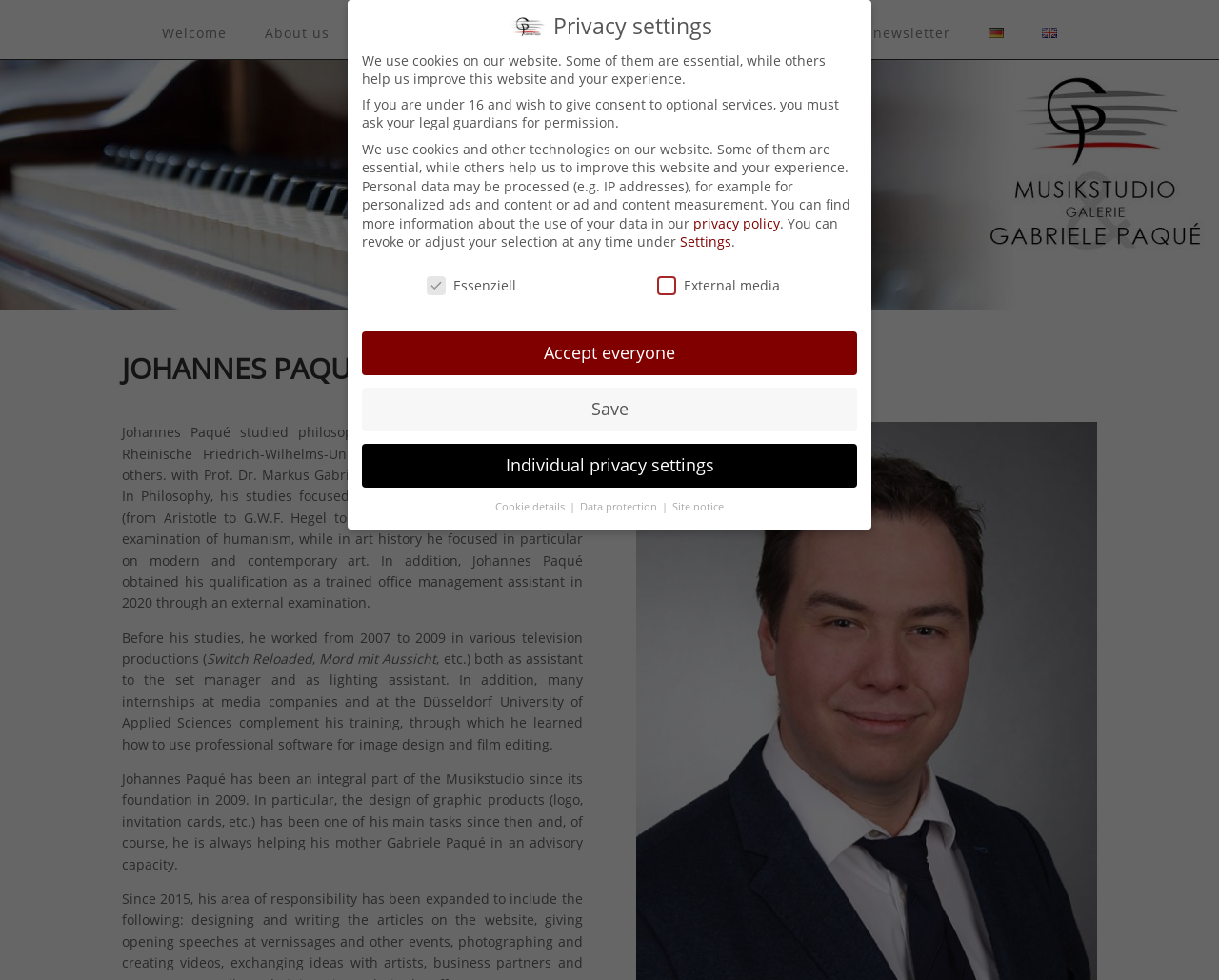Bounding box coordinates must be specified in the format (top-left x, top-left y, bottom-right x, bottom-right y). All values should be floating point numbers between 0 and 1. What are the bounding box coordinates of the UI element described as: Individual privacy settings

[0.297, 0.453, 0.703, 0.497]